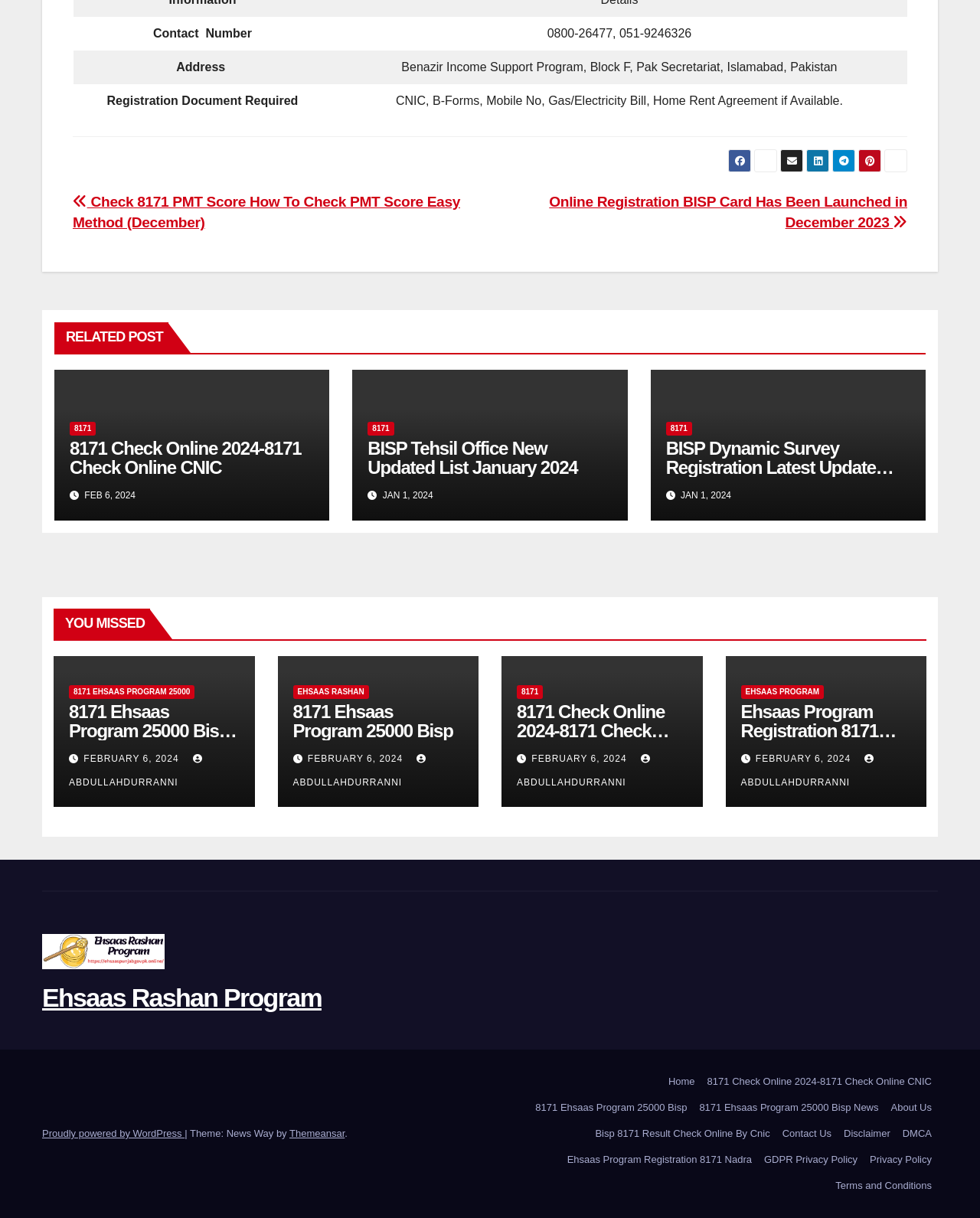Respond to the question below with a single word or phrase:
What is the purpose of the registration document required for Benazir Income Support Program?

CNIC, B-Forms, Mobile No, Gas/Electricity Bill, Home Rent Agreement if Available.